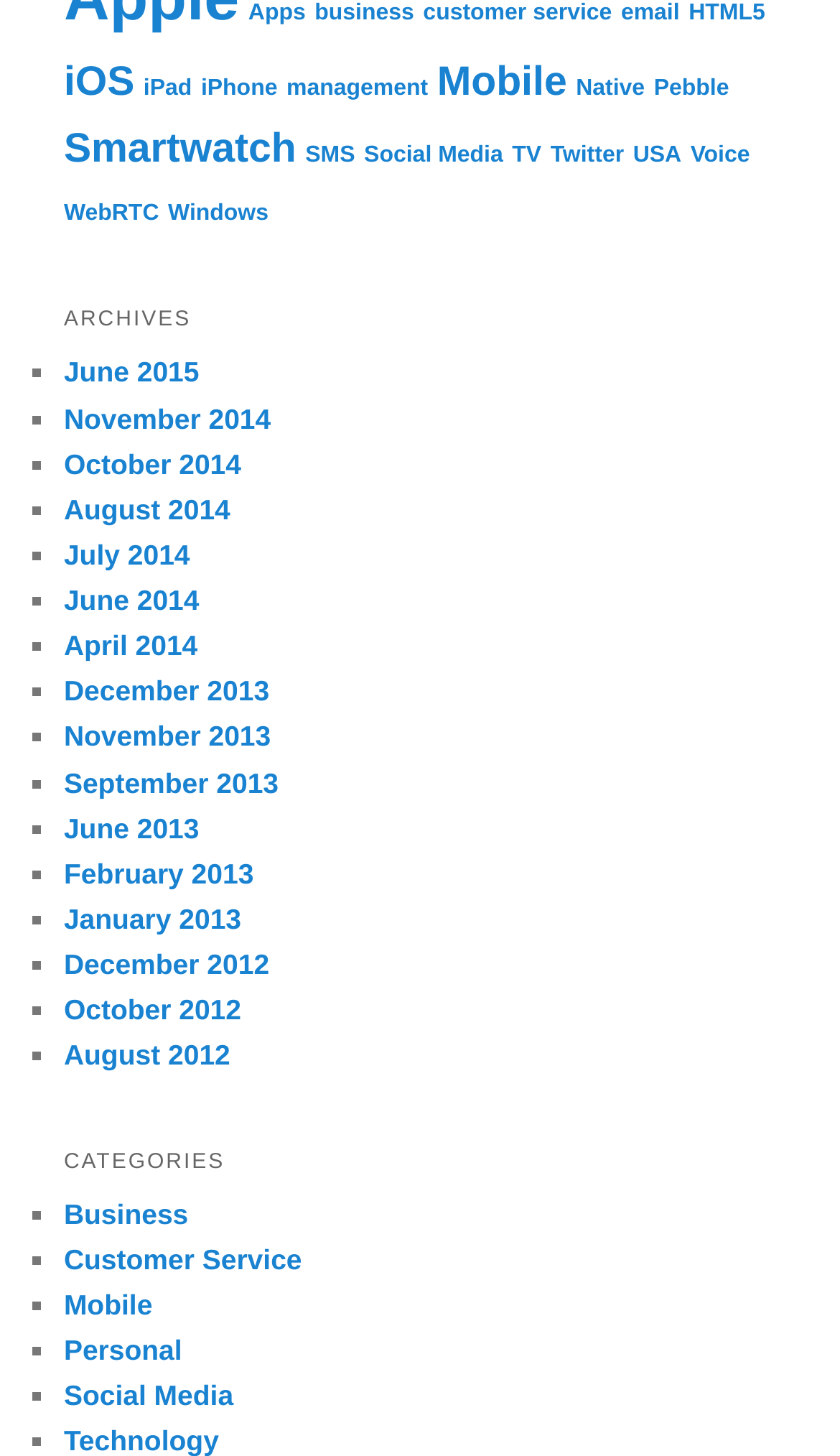Answer the following query concisely with a single word or phrase:
What is the earliest month listed in the archives?

December 2012